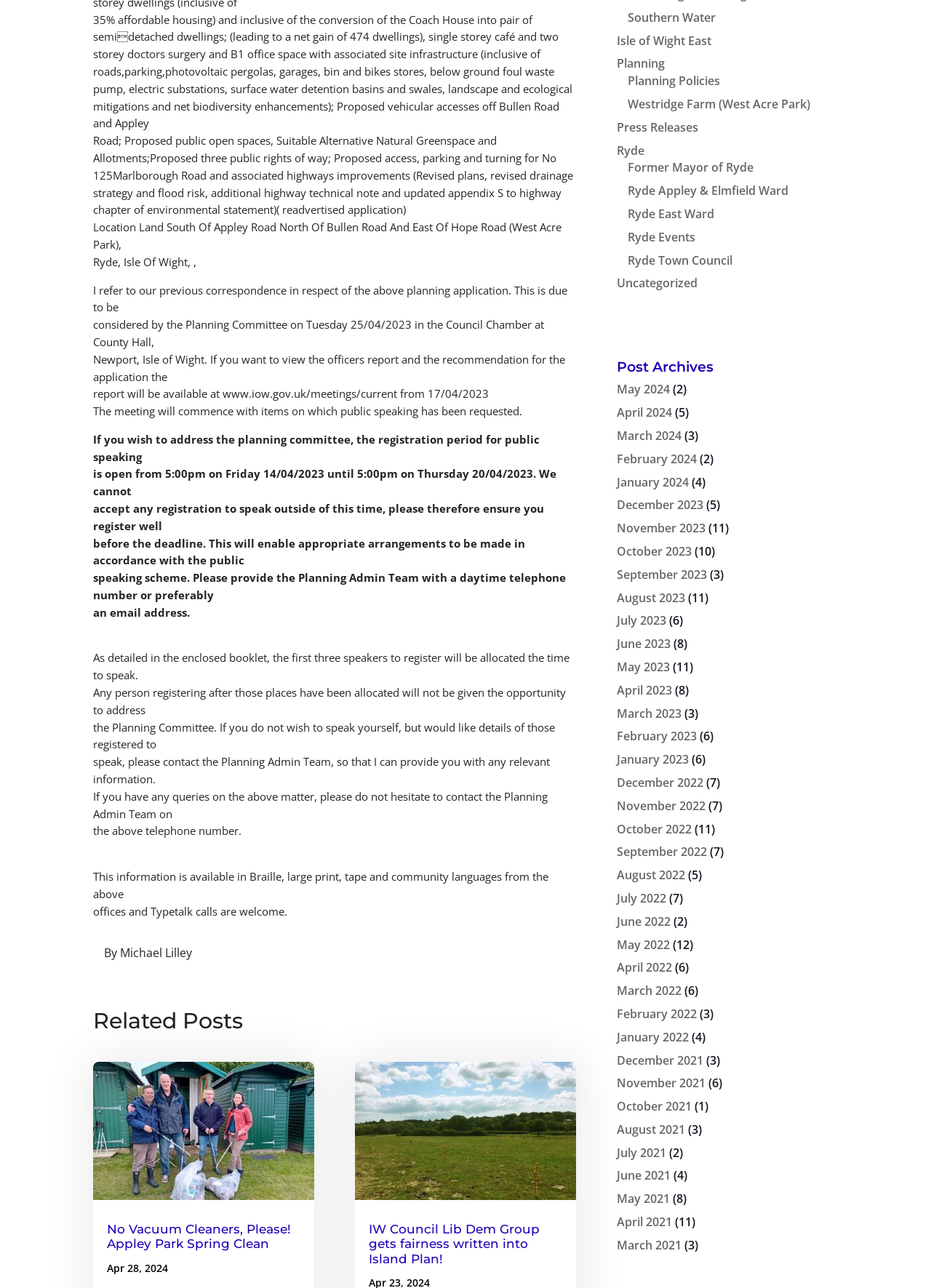Please identify the bounding box coordinates of the region to click in order to complete the task: "View the post archives for May 2024". The coordinates must be four float numbers between 0 and 1, specified as [left, top, right, bottom].

[0.663, 0.296, 0.72, 0.309]